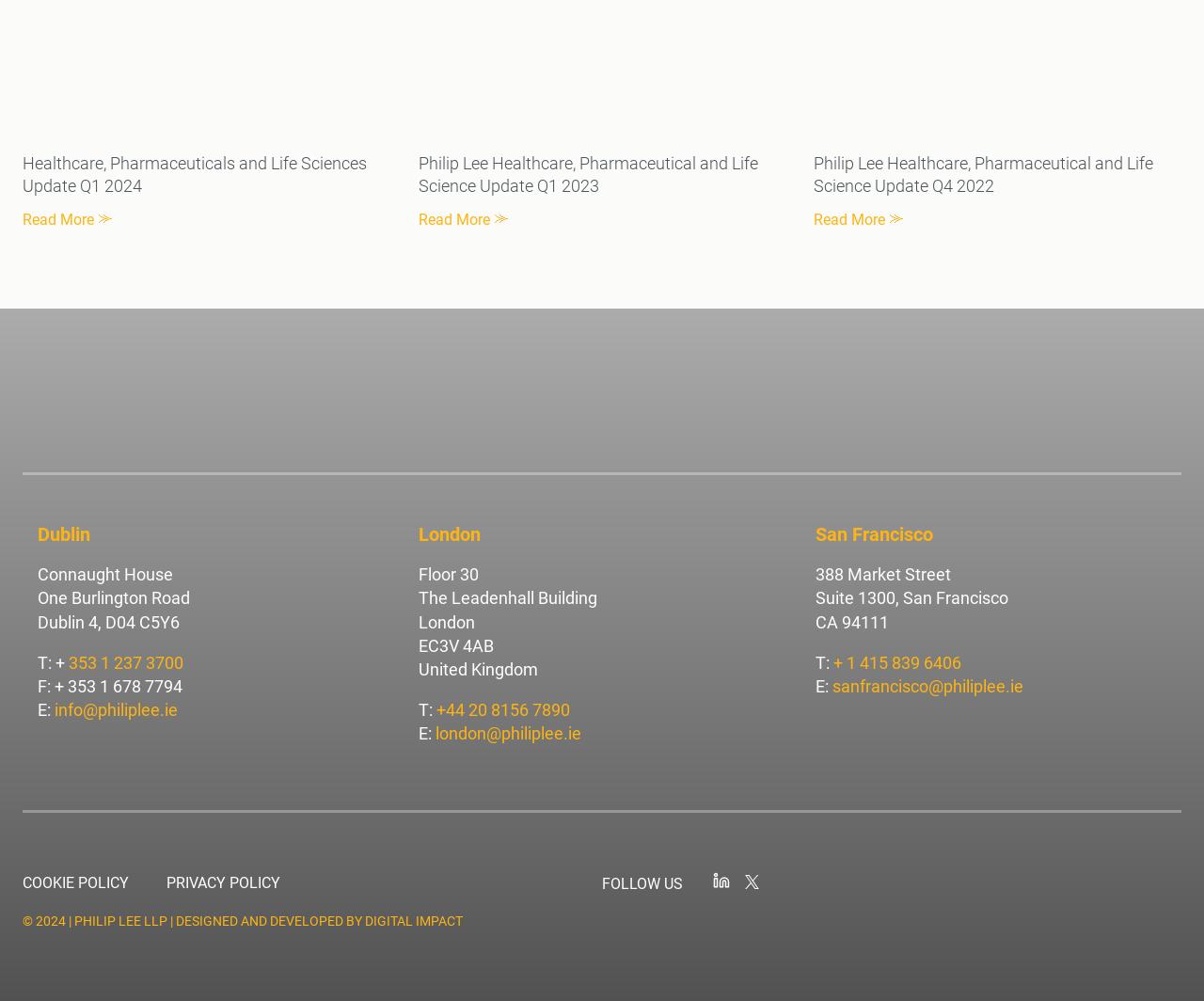Predict the bounding box coordinates of the UI element that matches this description: "+44 20 8156 7890". The coordinates should be in the format [left, top, right, bottom] with each value between 0 and 1.

[0.363, 0.699, 0.474, 0.719]